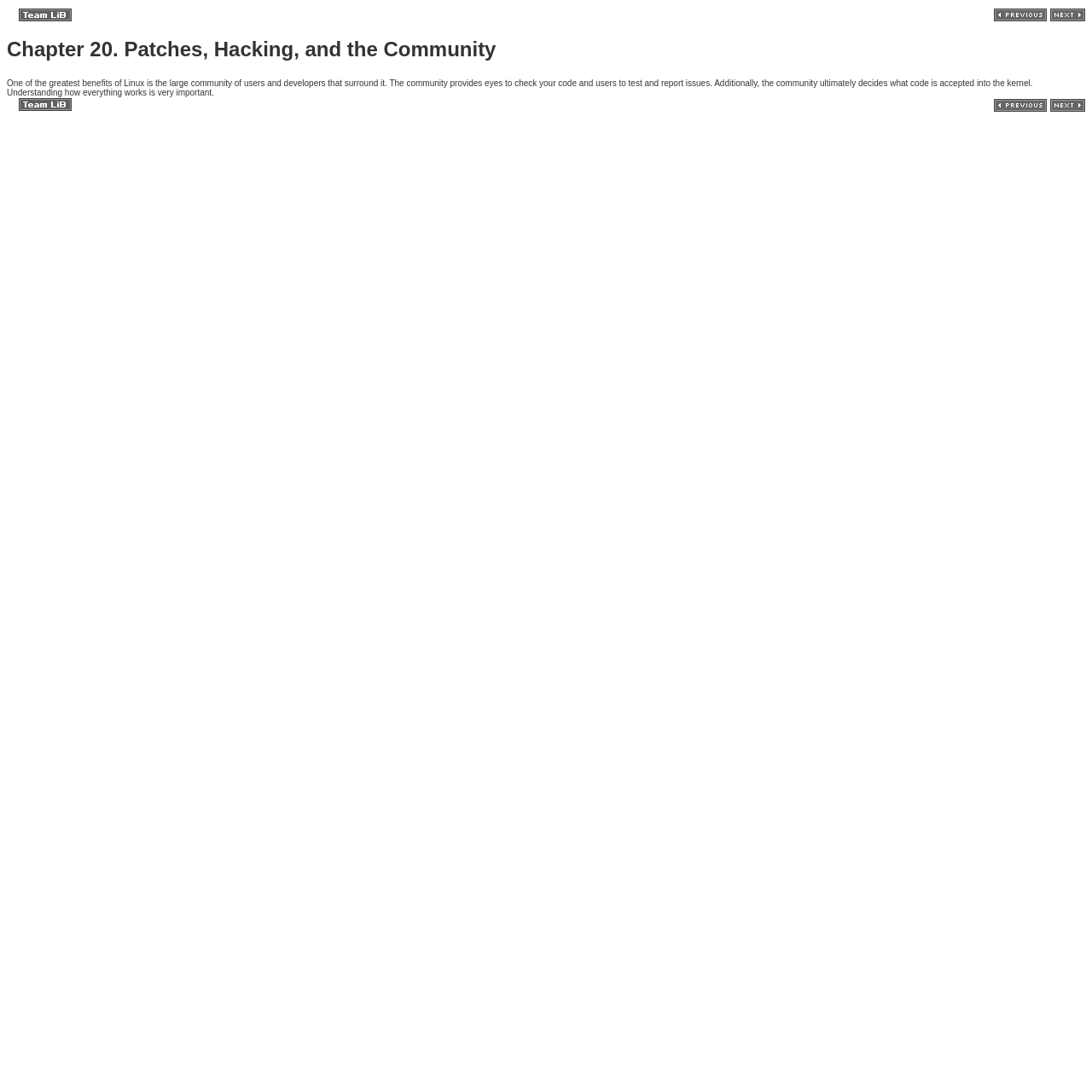What is the purpose of the community in Linux?
Based on the visual information, provide a detailed and comprehensive answer.

The question asks for the purpose of the community in Linux. According to the text in the LayoutTableCell element, the community provides eyes to check your code and users to test and report issues.